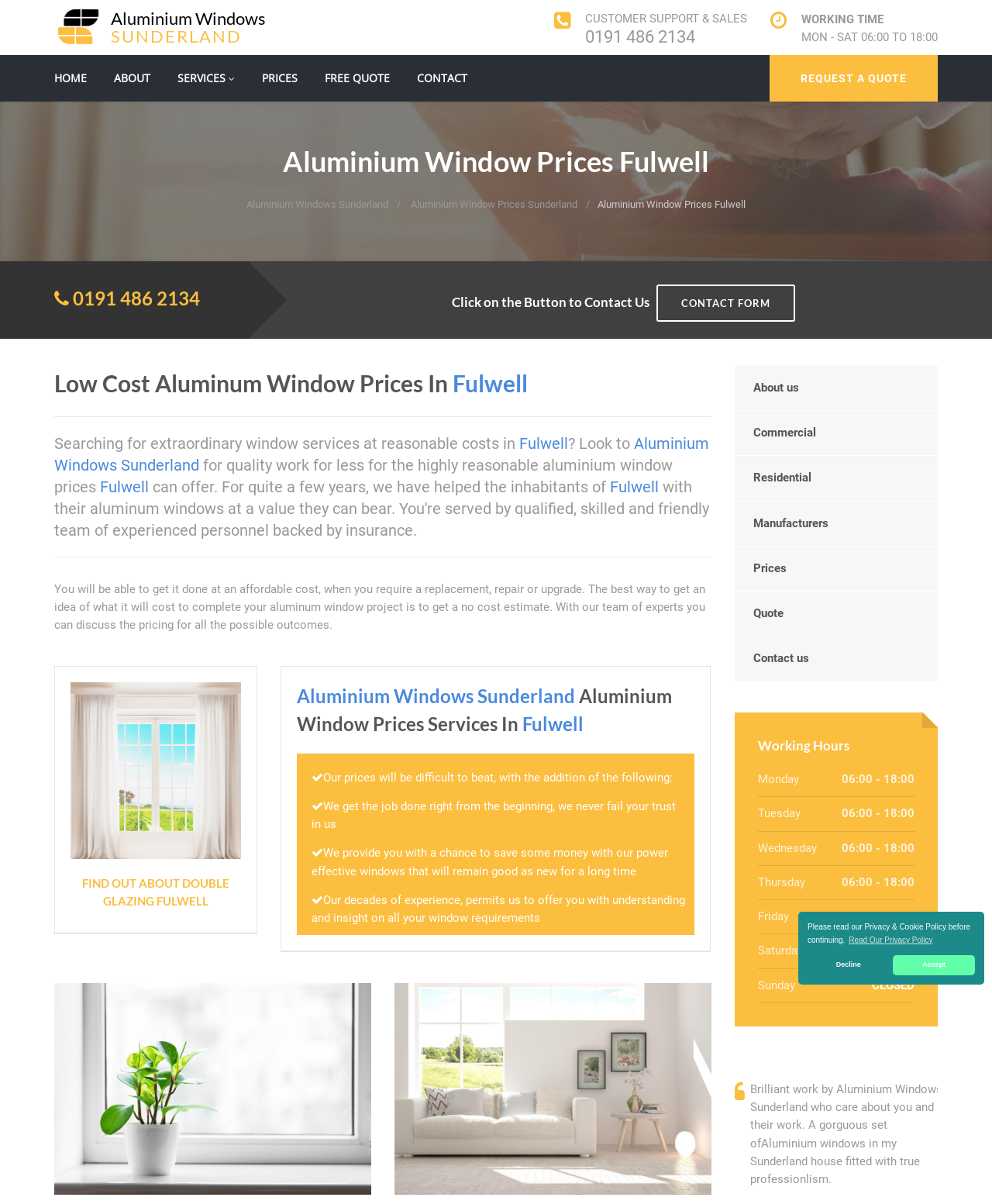Construct a thorough caption encompassing all aspects of the webpage.

This webpage is about Aluminium Window Prices Fulwell, a local window business in Fulwell that offers competitive aluminium window prices. At the top of the page, there is a logo of Aluminium Windows Sunderland, accompanied by a phone number and a link to request a quote. Below the logo, there are several links to different sections of the website, including Home, About, Services, Prices, and Contact.

On the left side of the page, there is a section with customer support and sales information, including a phone number and working hours. On the right side, there is a section with a button to request a quote and a link to contact the company.

The main content of the page is divided into several sections. The first section has a heading "Aluminium Window Prices Fulwell" and a paragraph of text that describes the company's services and prices. Below this section, there is a separator line, followed by another section with a heading "Low Cost Aluminum Window Prices In Fulwell" and several paragraphs of text that describe the benefits of choosing Aluminium Windows Sunderland.

The next section has a heading "FIND OUT ABOUT DOUBLE GLAZING FULWELL" and a link to learn more about double glazing. Below this section, there is another section with a heading "Aluminium Windows Sunderland Aluminium Window Prices Services In Fulwell" and several paragraphs of text that describe the company's services and prices.

Further down the page, there are several sections with links to different parts of the website, including About us, Commercial, Residential, Manufacturers, Prices, Quote, and Contact us. There is also a section with working hours and a testimonial from a satisfied customer.

At the bottom of the page, there are several social media links and a copyright notice.